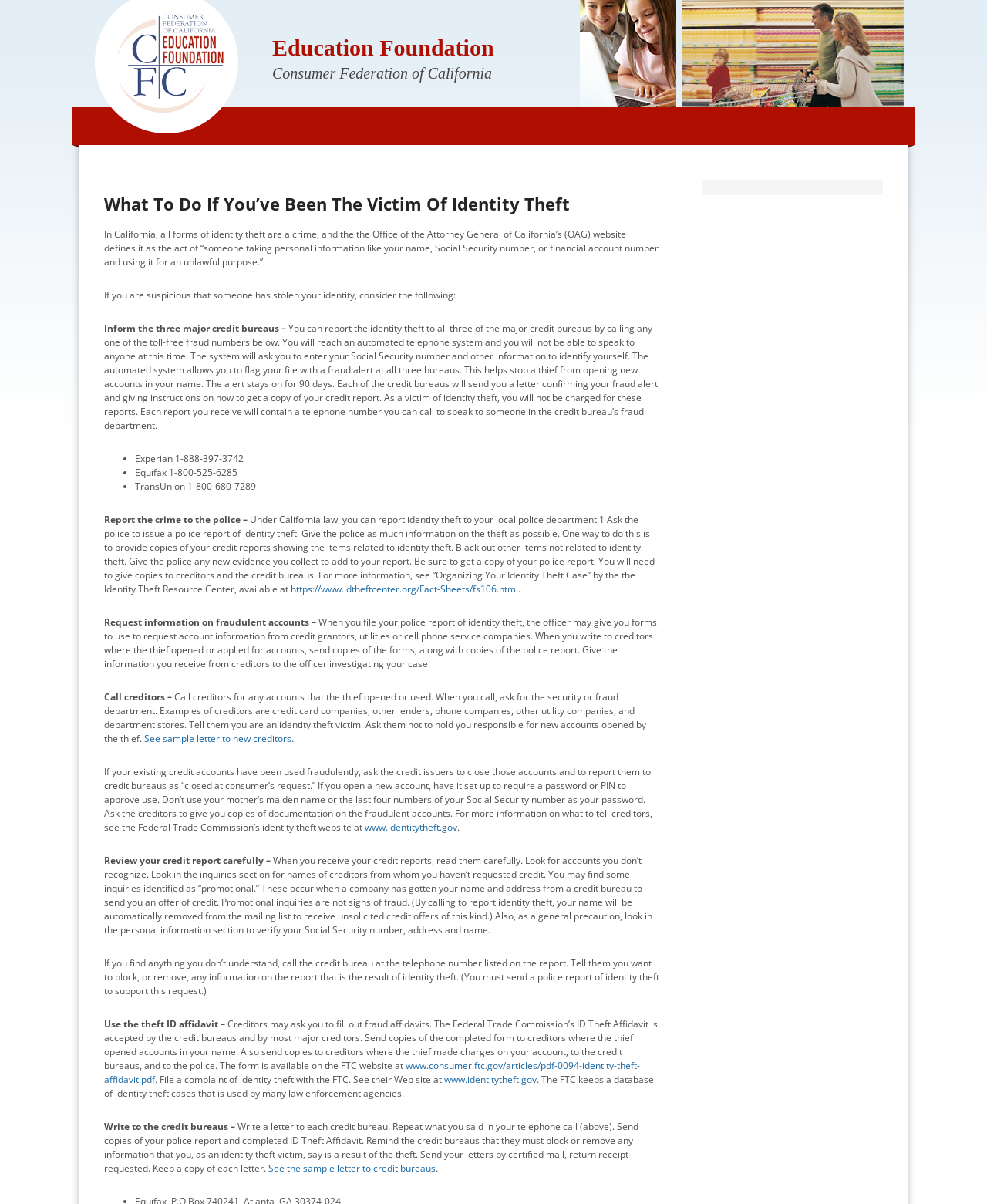How long does a fraud alert stay on your credit report?
Please provide a comprehensive answer based on the information in the image.

When you report identity theft to the three major credit bureaus, a fraud alert will be placed on your credit report. According to the webpage, this alert stays on for 90 days. This information is provided in the static text element with bounding box coordinates [0.105, 0.267, 0.666, 0.359].